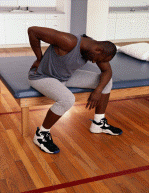Why is the man leaning forward?
Can you provide an in-depth and detailed response to the question?

The man's posture in the image indicates that he is leaning forward, which could be a reaction to discomfort or pain in his lower back. This posture suggests that he may be experiencing tension or strain in his back, which is consistent with the context of a rehabilitation or therapy setting.